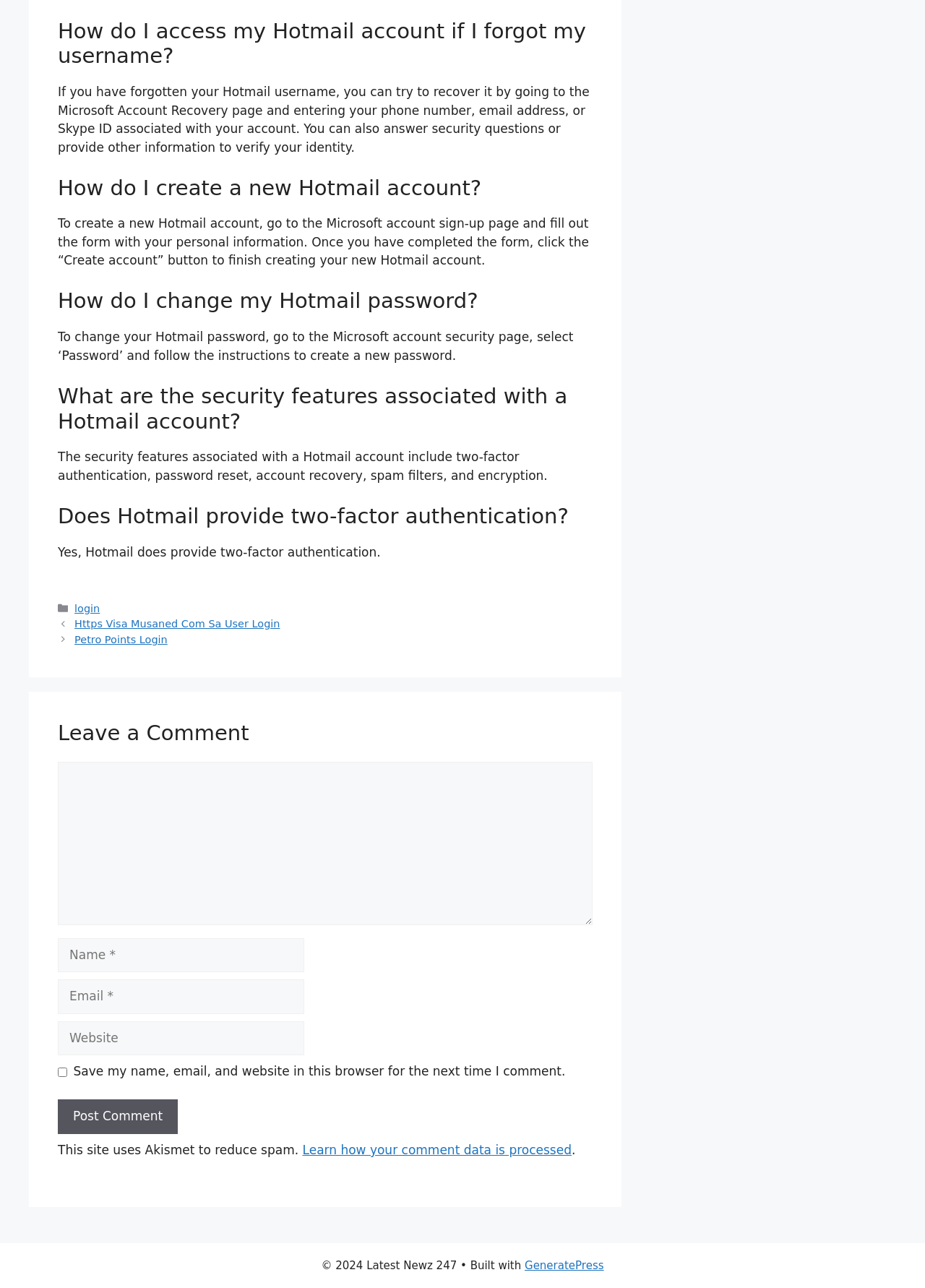Identify the bounding box coordinates of the clickable region required to complete the instruction: "Click the 'login' link". The coordinates should be given as four float numbers within the range of 0 and 1, i.e., [left, top, right, bottom].

[0.081, 0.468, 0.108, 0.477]